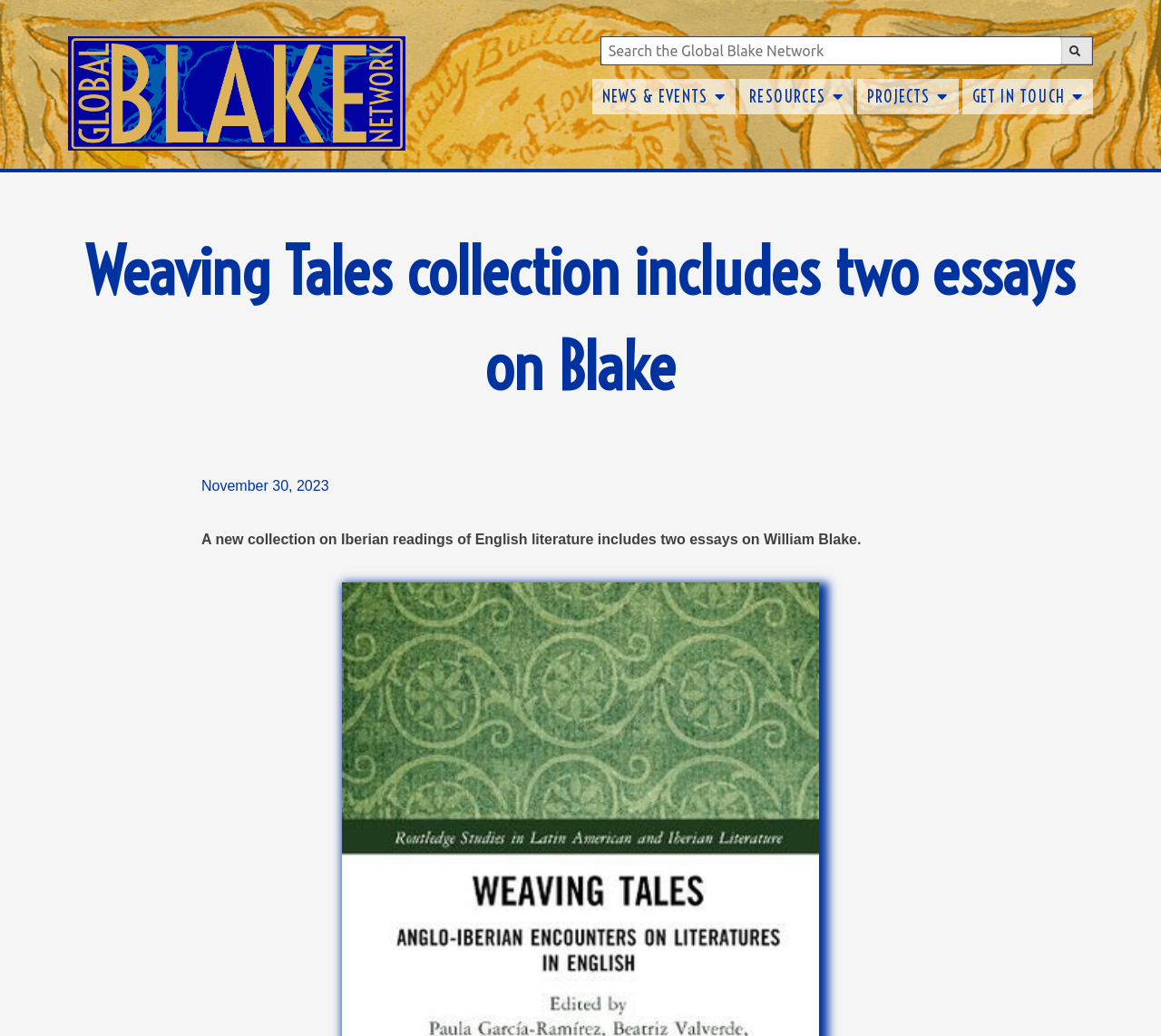Provide a brief response using a word or short phrase to this question:
How many essays are there on William Blake?

2